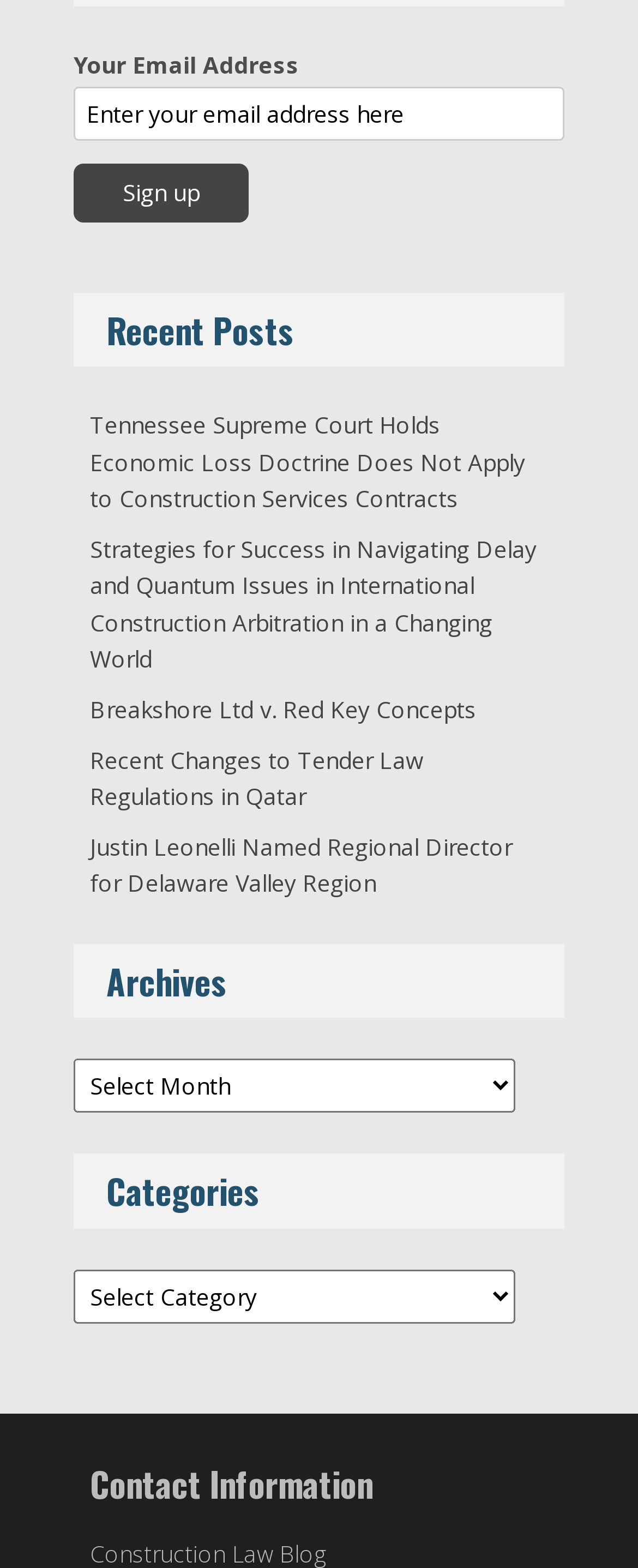Can you find the bounding box coordinates of the area I should click to execute the following instruction: "Sign up"?

[0.115, 0.104, 0.39, 0.142]